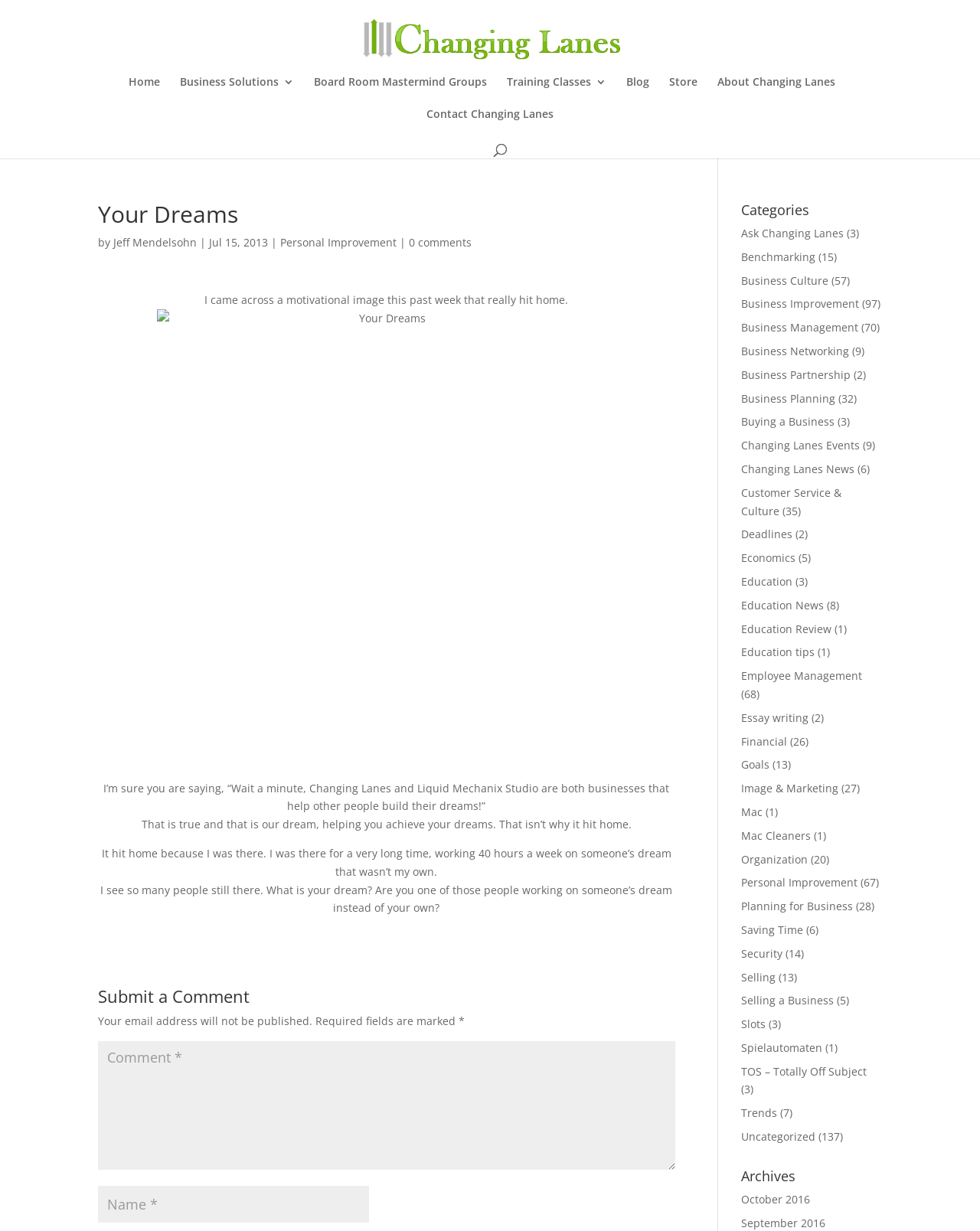How many comments does the blog post 'Your Dreams' have?
Please give a detailed and elaborate answer to the question.

The number of comments on the blog post 'Your Dreams' is 0, which can be found in the link '0 comments' below the heading 'Your Dreams'.